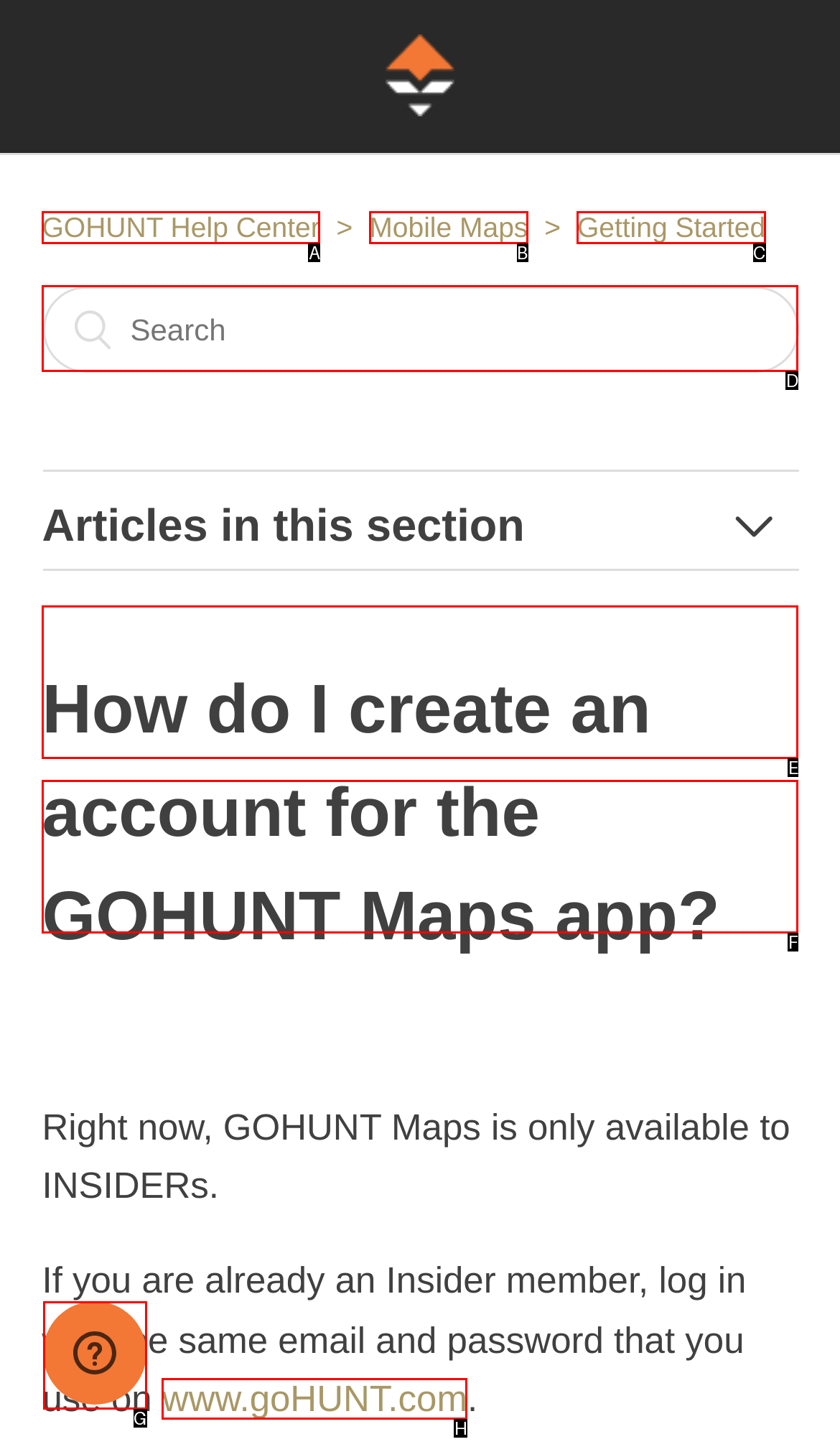Assess the description: Mobile Maps and select the option that matches. Provide the letter of the chosen option directly from the given choices.

B